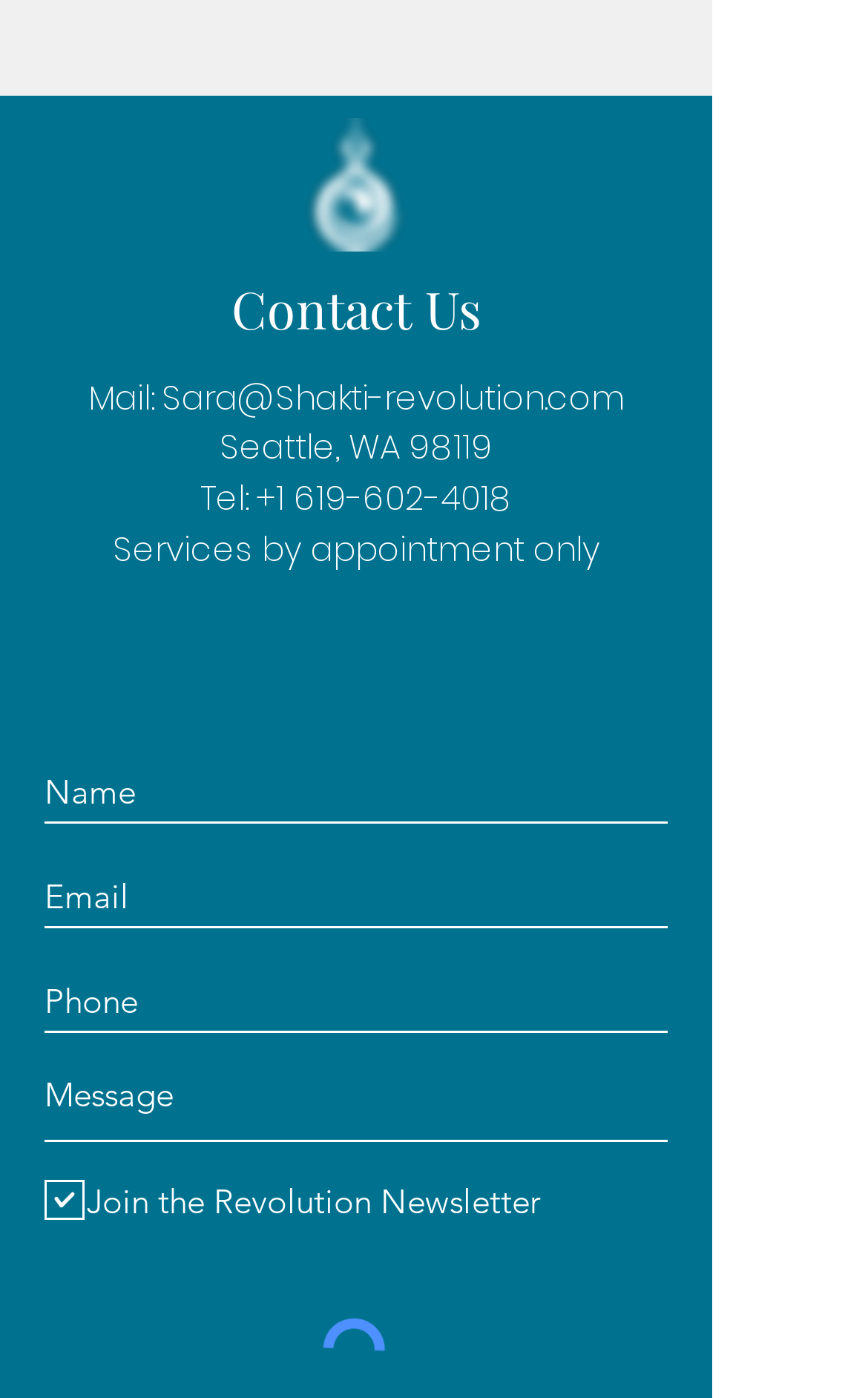Identify the bounding box coordinates of the section to be clicked to complete the task described by the following instruction: "Call the phone number". The coordinates should be four float numbers between 0 and 1, formatted as [left, top, right, bottom].

[0.295, 0.339, 0.59, 0.372]